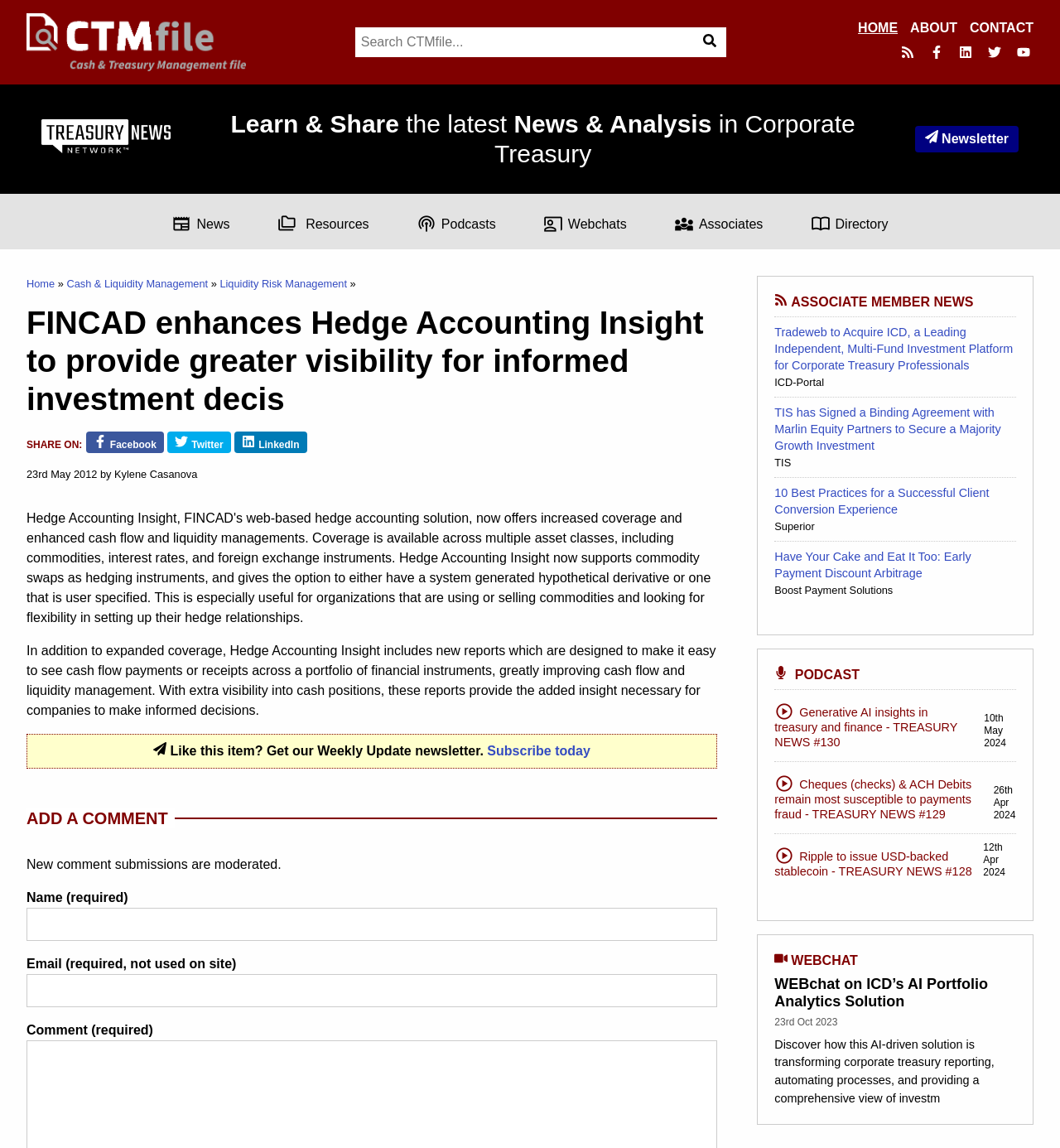Specify the bounding box coordinates of the area that needs to be clicked to achieve the following instruction: "Subscribe to the newsletter".

[0.46, 0.648, 0.557, 0.66]